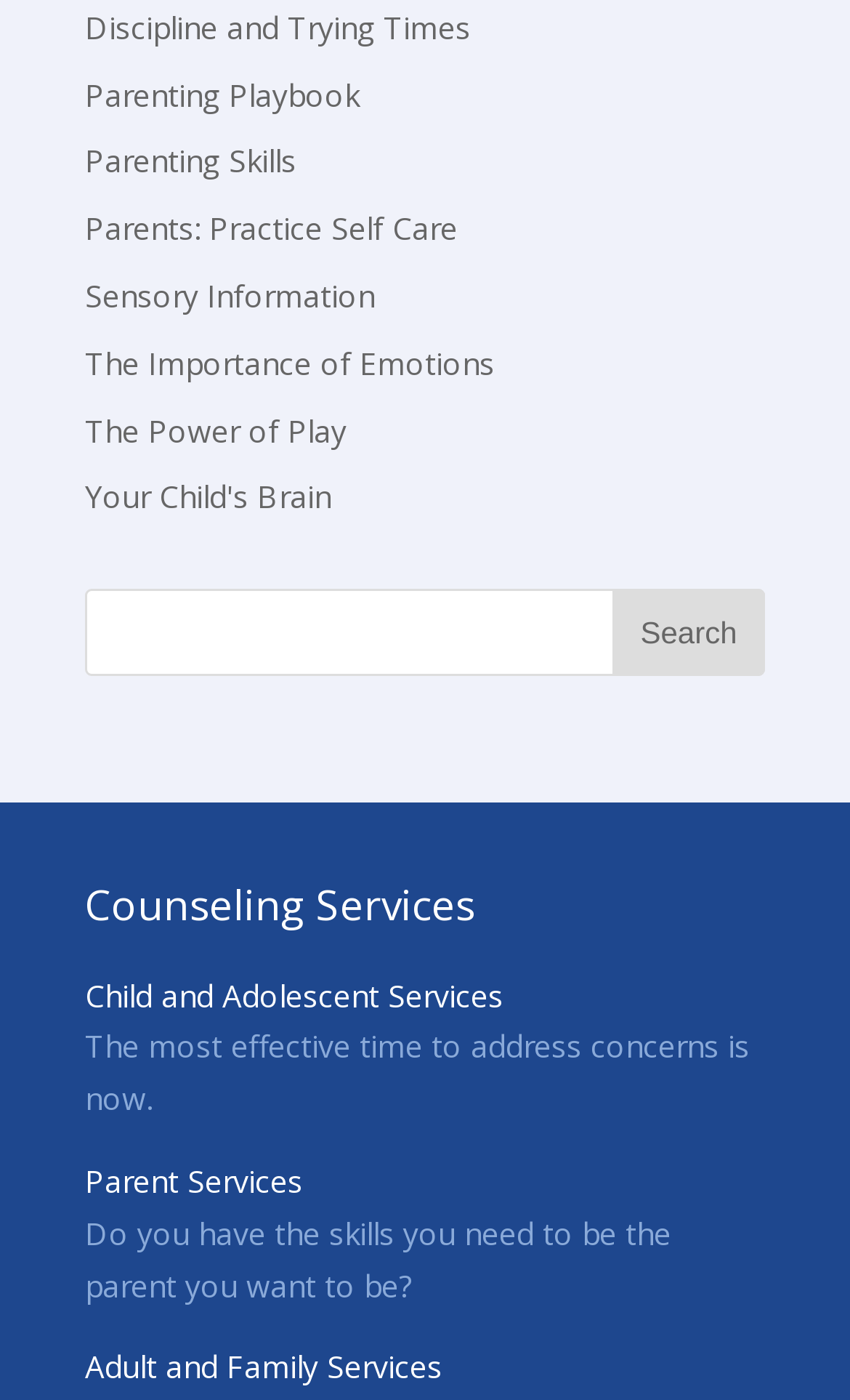Find the bounding box coordinates for the element that must be clicked to complete the instruction: "Read about the importance of emotions". The coordinates should be four float numbers between 0 and 1, indicated as [left, top, right, bottom].

[0.1, 0.244, 0.582, 0.274]